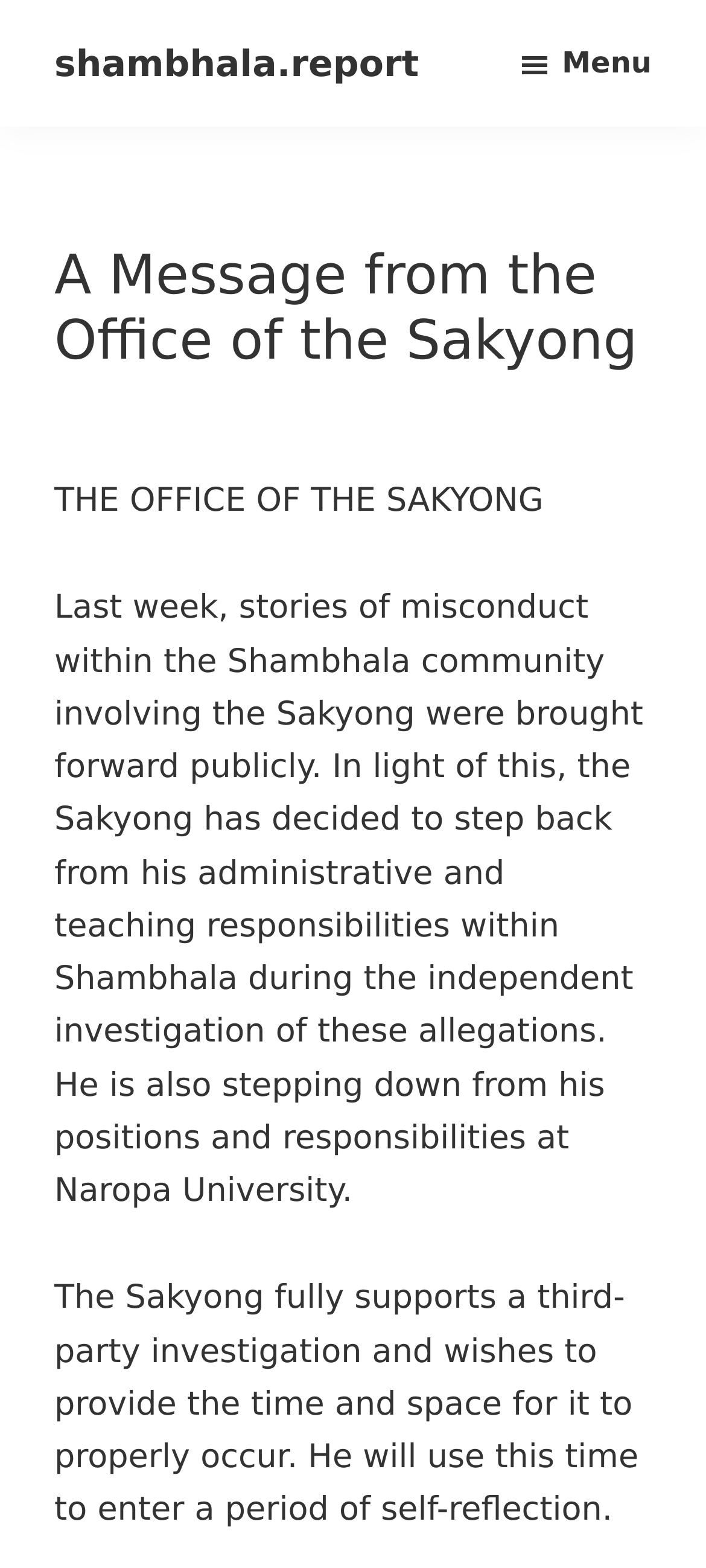Describe all significant elements and features of the webpage.

The webpage is a message from the Office of the Sakyong, with a prominent header "A Message from the Office of the Sakyong" at the top center of the page. Below the header, there is a brief title "THE OFFICE OF THE SAKYONG" followed by a paragraph of text that discusses the Sakyong's decision to step back from his administrative and teaching responsibilities within Shambhala due to allegations of misconduct. 

To the top left of the page, there are three "Skip to" links, which are "Skip to primary navigation", "Skip to main content", and "Skip to primary sidebar". These links are clustered together and are relatively small. 

On the top right of the page, there is a button with a menu icon, which is not currently pressed or expanded. 

Below the title and the paragraph, there is another paragraph of text that continues to discuss the Sakyong's decision, including his support for a third-party investigation and his intention to enter a period of self-reflection. 

At the top center of the page, above the header, there is a link to "shambhala.report" and a brief description of the website as "an archive of communications from Shambhala official channels".